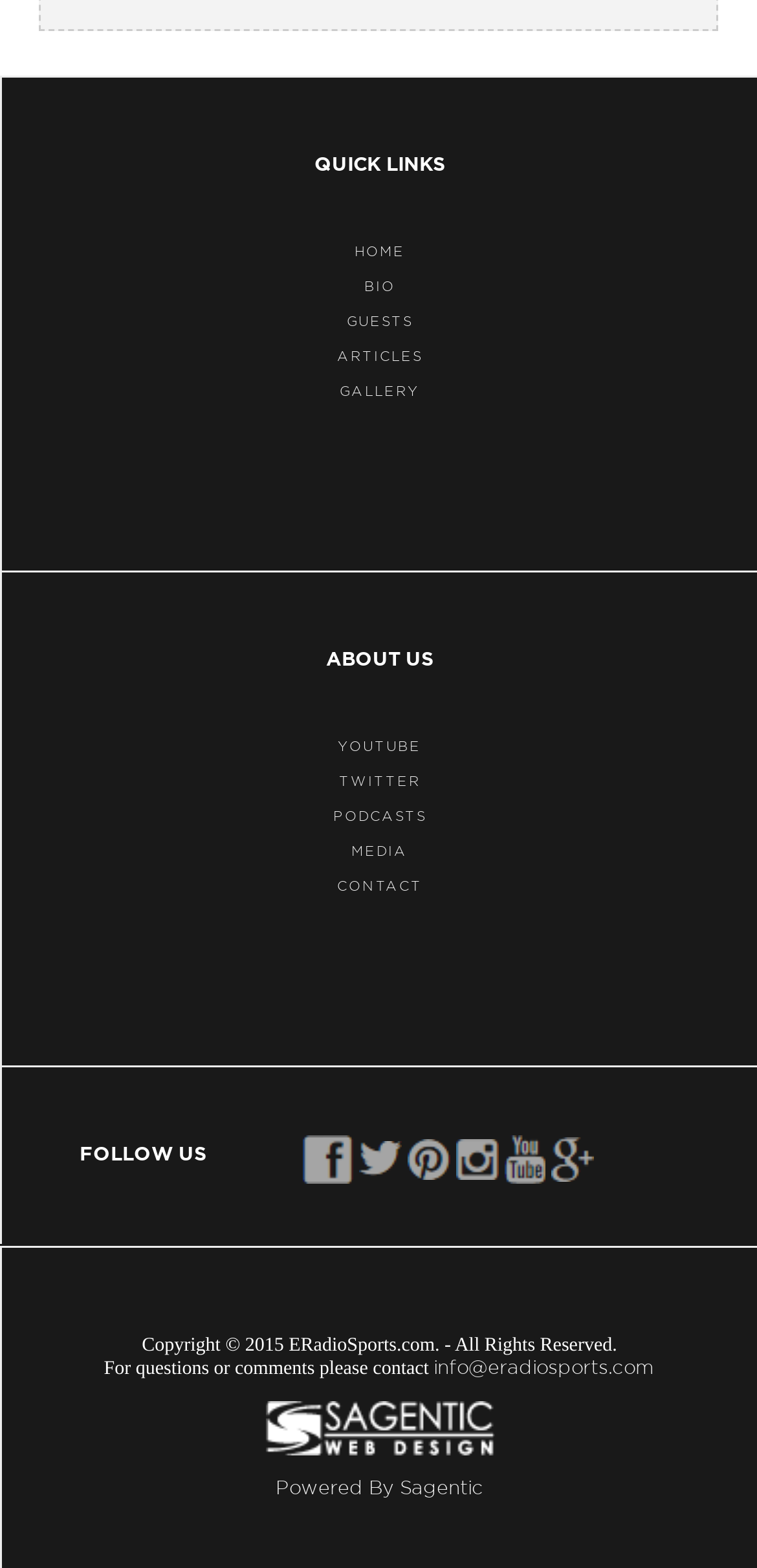Reply to the question below using a single word or brief phrase:
What is the last link in the QUICK LINKS section?

CONTACT